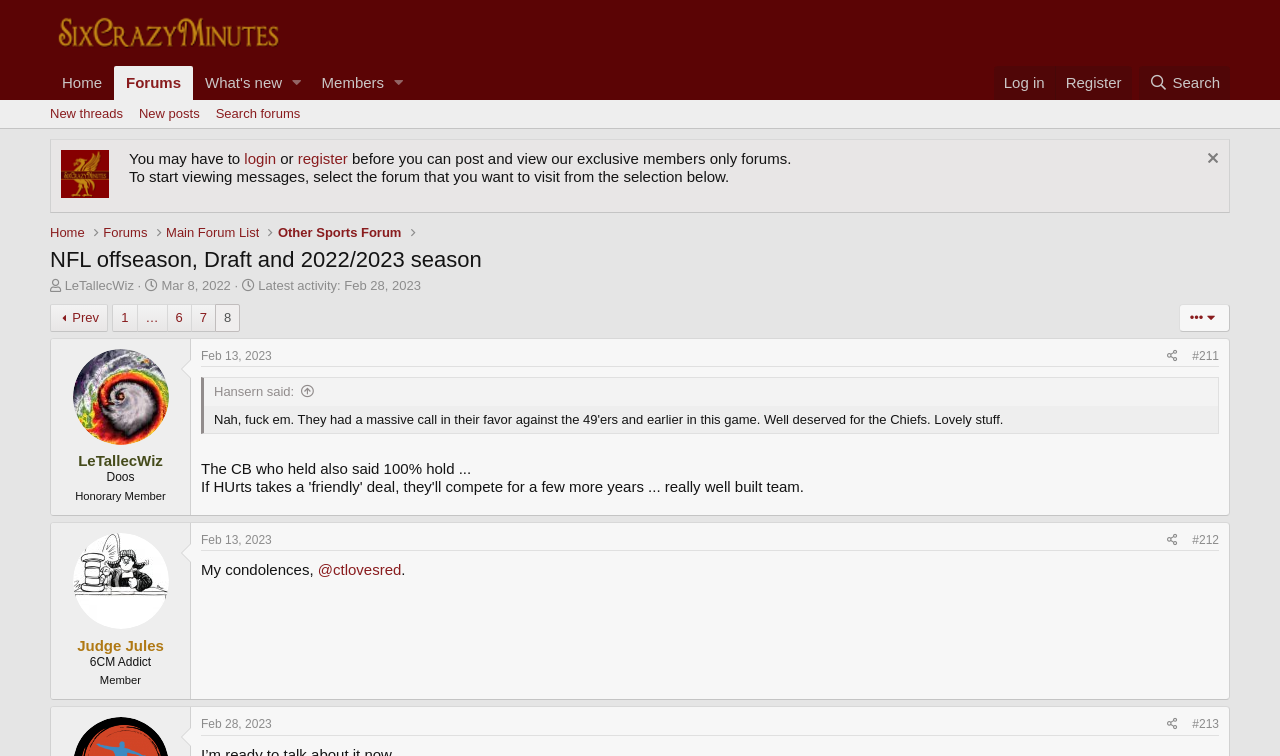Please answer the following question using a single word or phrase: 
What is the name of the forum?

SixCrazyMinutes - Liverpool FC Fans Forum